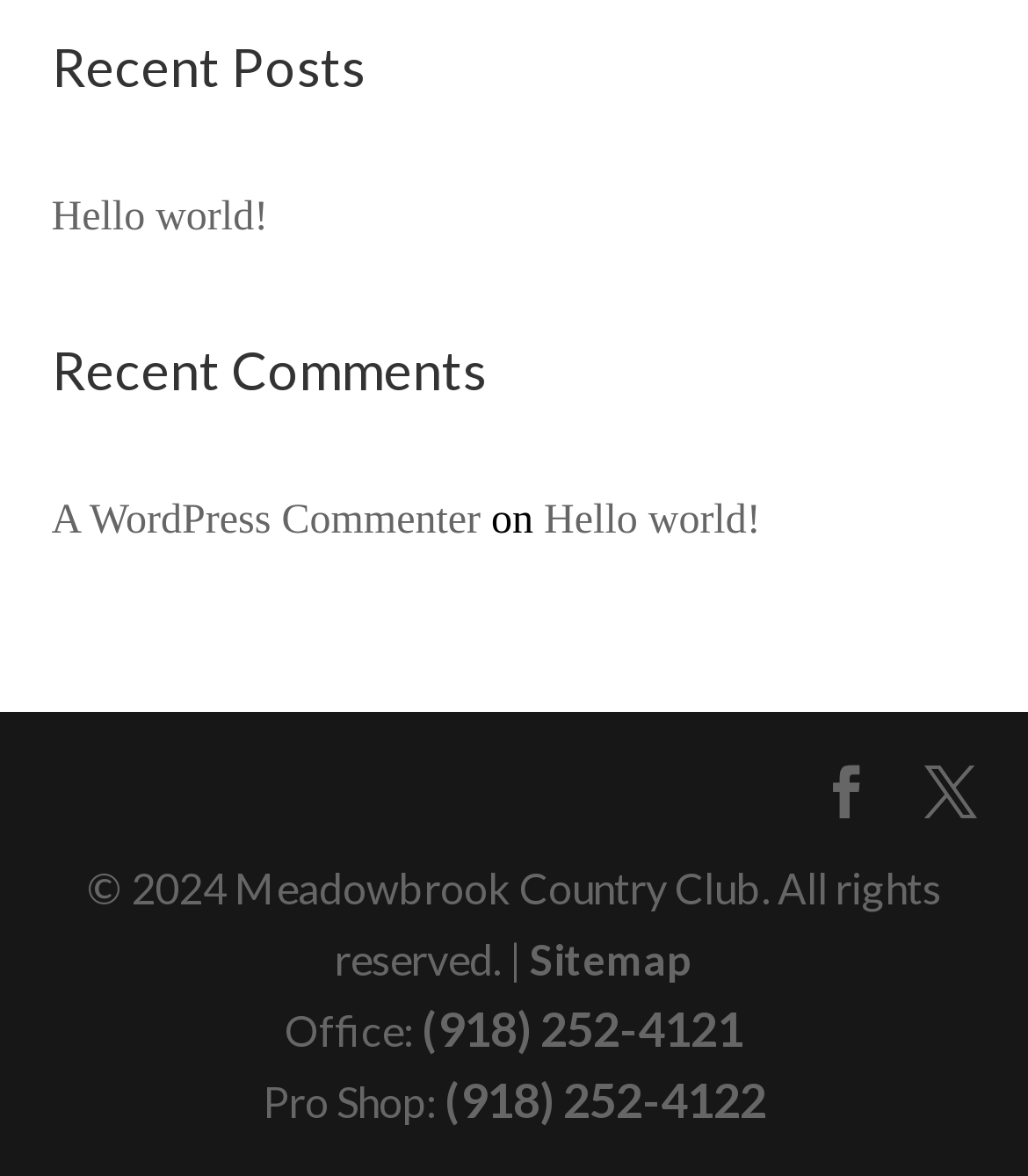Find and indicate the bounding box coordinates of the region you should select to follow the given instruction: "read the post 'Hello world!'".

[0.05, 0.166, 0.261, 0.204]